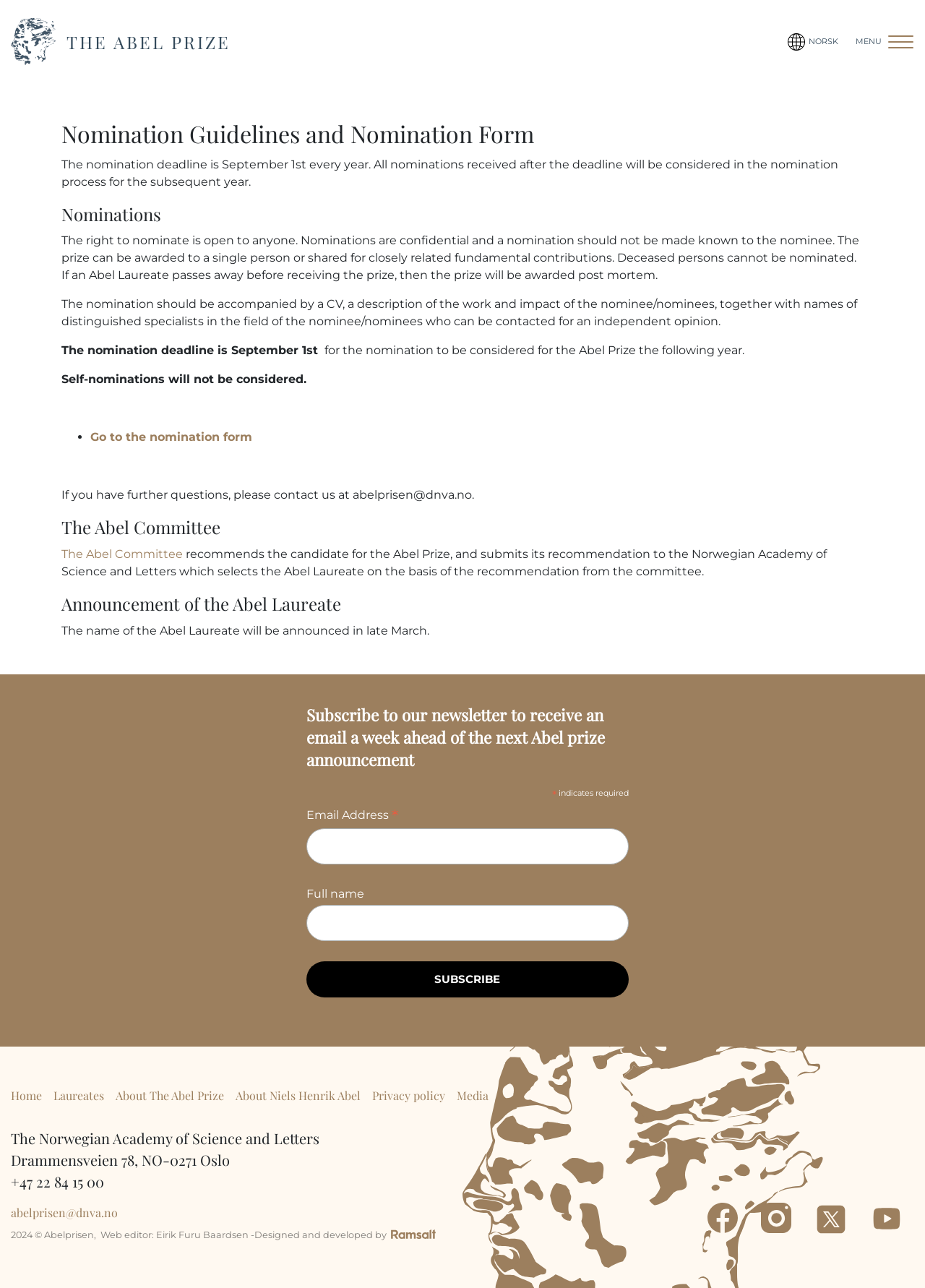Please determine the bounding box coordinates of the element's region to click in order to carry out the following instruction: "Visit the Abel Prize homepage". The coordinates should be four float numbers between 0 and 1, i.e., [left, top, right, bottom].

[0.012, 0.011, 0.249, 0.053]